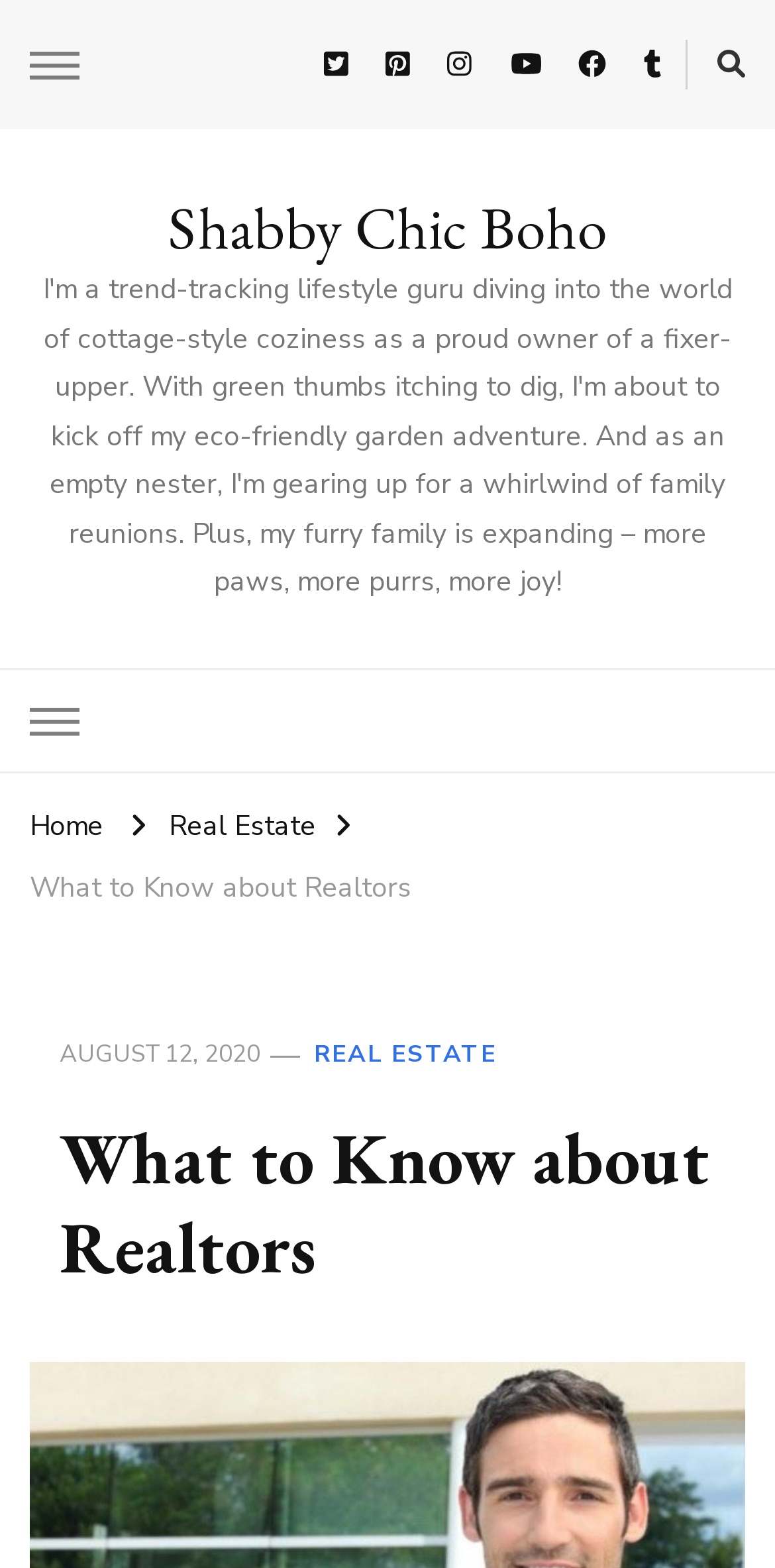How many links are in the top row? Analyze the screenshot and reply with just one word or a short phrase.

7